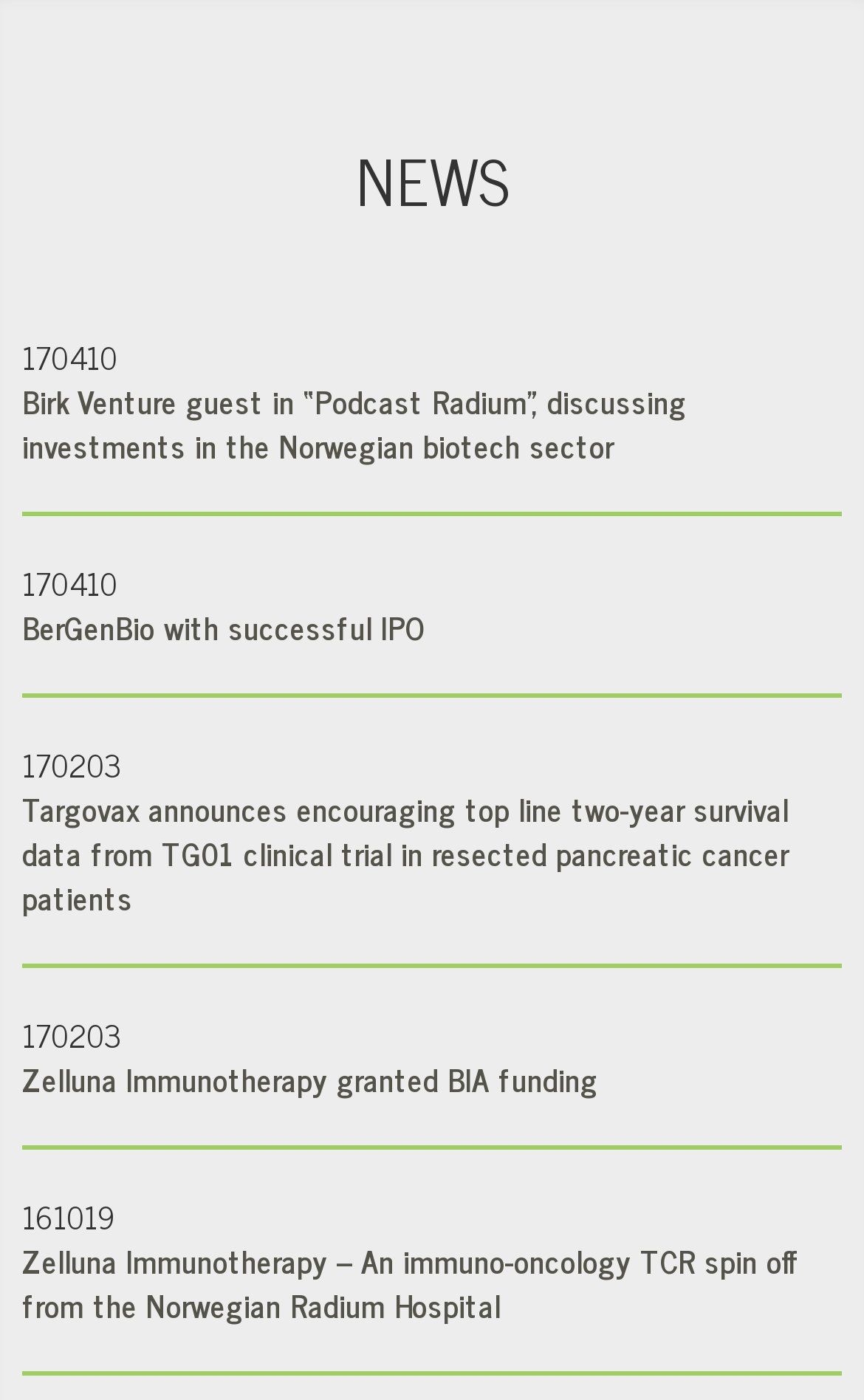What is the topic of the first news article?
Using the details from the image, give an elaborate explanation to answer the question.

The first news article has a link with the text 'Birk Venture guest in “Podcast Radium”, discussing investments in the Norwegian biotech sector', indicating that the topic of the article is Birk Venture.